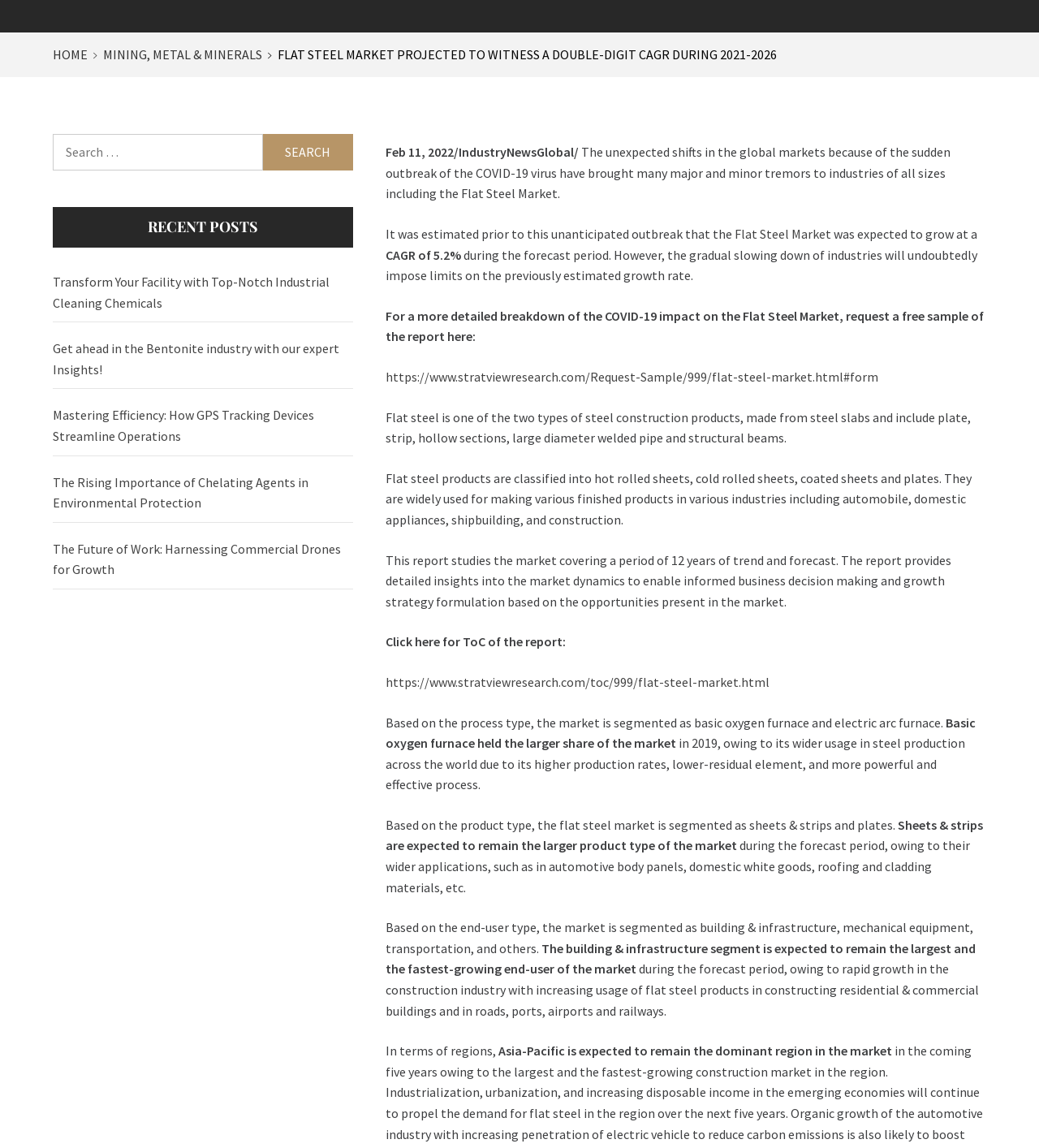Given the element description https://www.stratviewresearch.com/toc/999/flat-steel-market.html, specify the bounding box coordinates of the corresponding UI element in the format (top-left x, top-left y, bottom-right x, bottom-right y). All values must be between 0 and 1.

[0.371, 0.587, 0.741, 0.601]